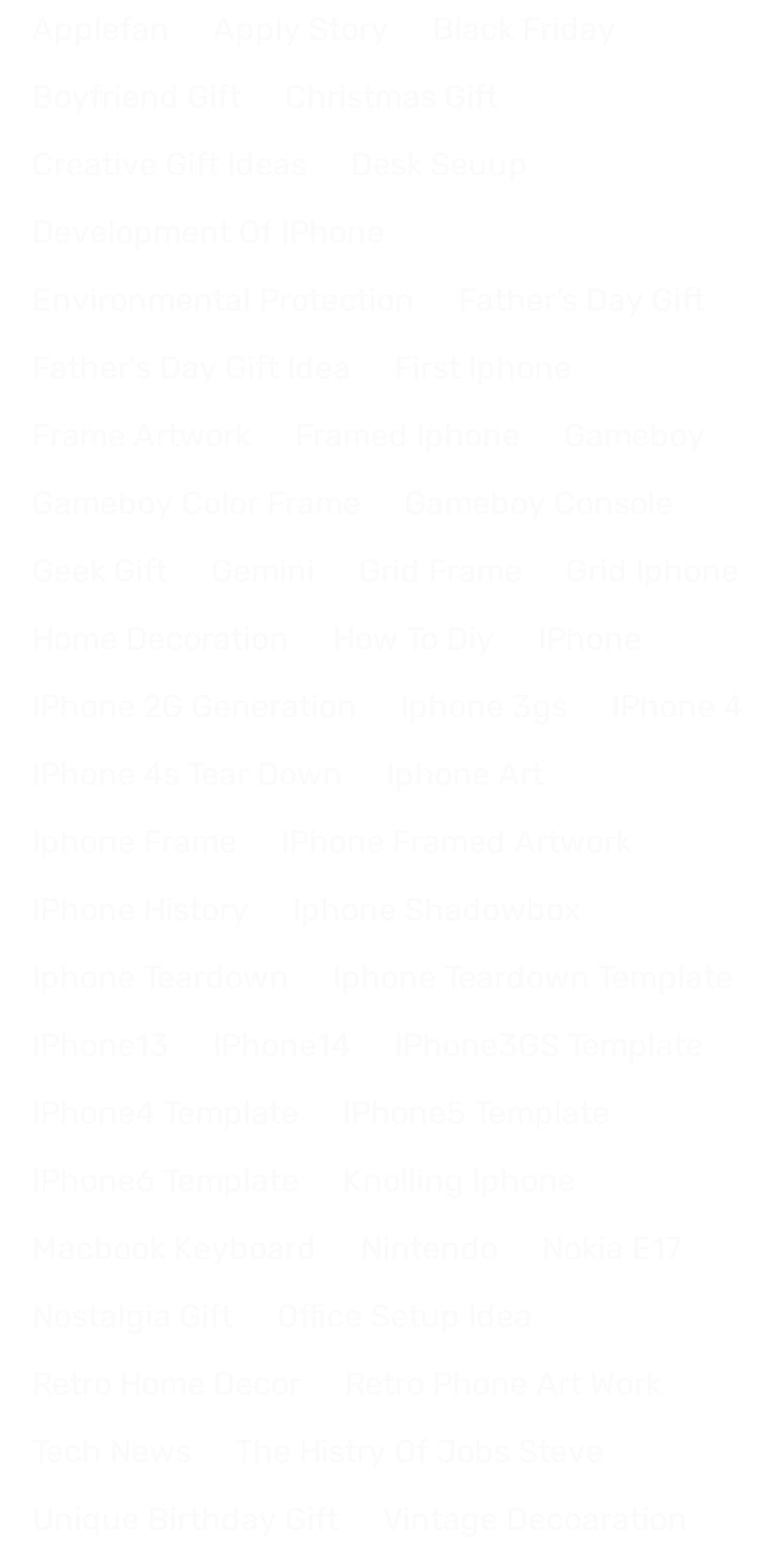Provide the bounding box coordinates of the HTML element described by the text: "iPhone13". The coordinates should be in the format [left, top, right, bottom] with values between 0 and 1.

[0.041, 0.655, 0.218, 0.679]